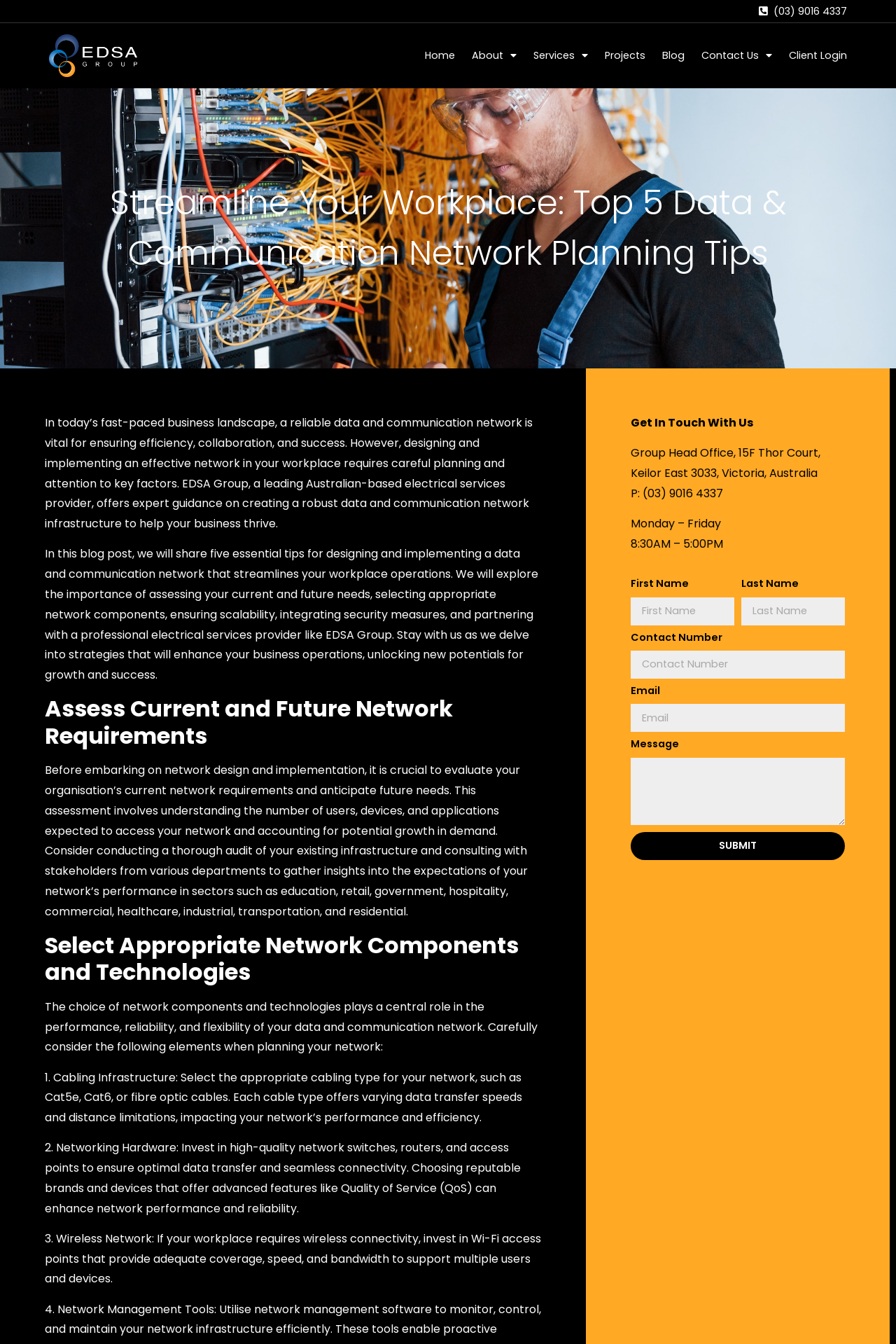Respond to the question below with a concise word or phrase:
How many network components are mentioned in the blog post?

3